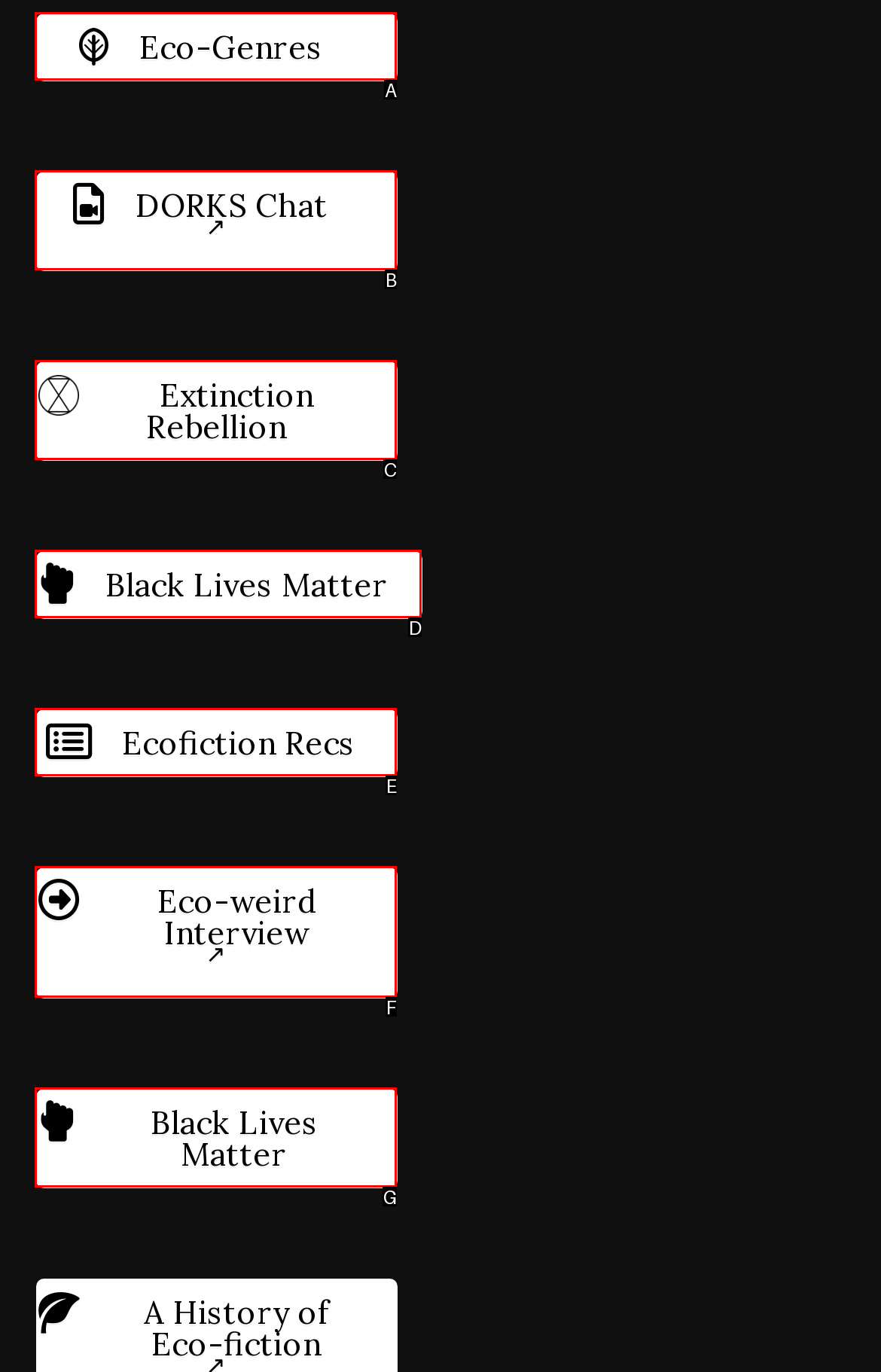Given the description: Middle East, choose the HTML element that matches it. Indicate your answer with the letter of the option.

None